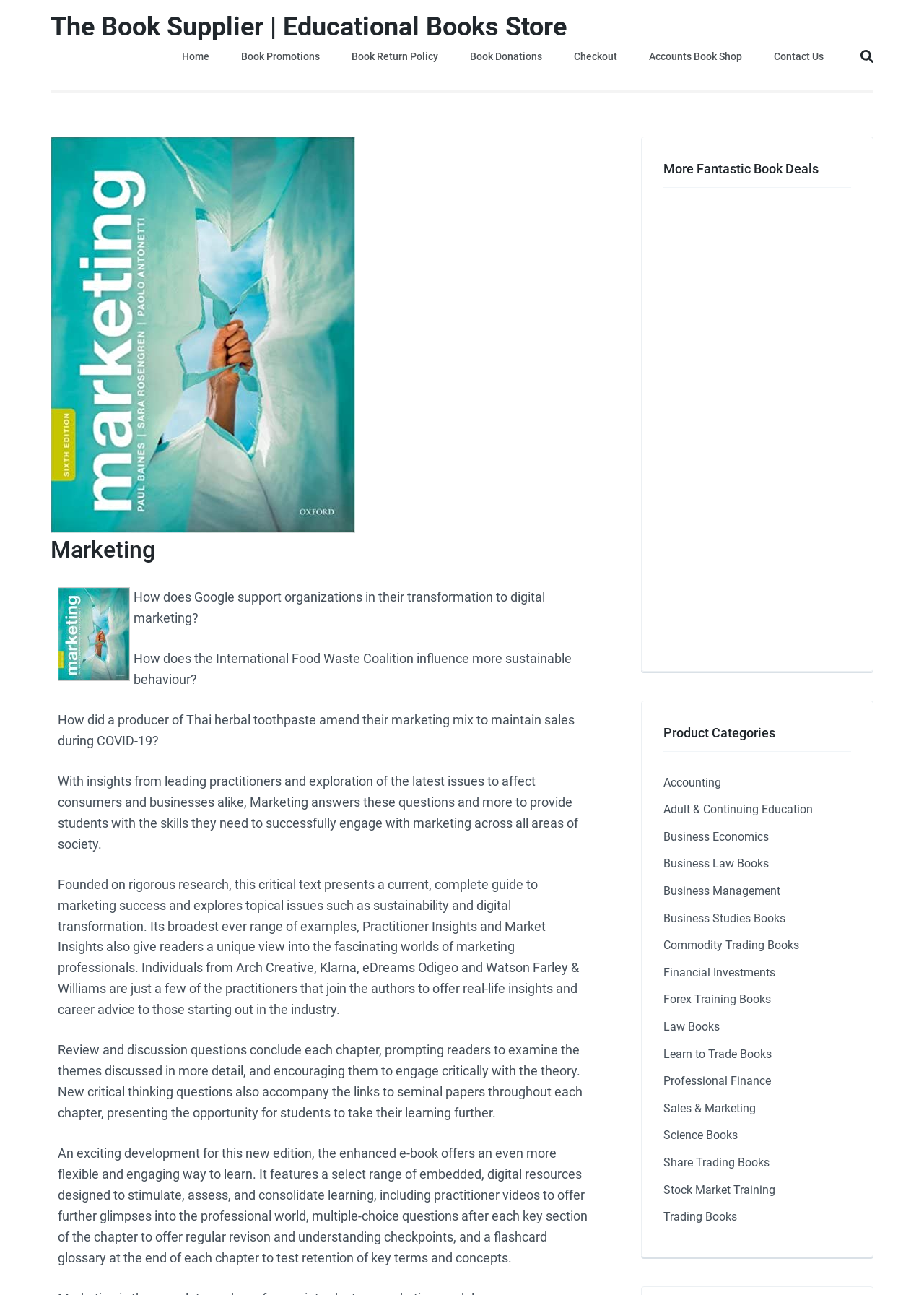Describe all the visual and textual components of the webpage comprehensively.

This webpage is an educational book store, specifically focused on marketing and business-related topics. At the top, there is a navigation bar with links to various sections of the website, including "Home", "Book Promotions", "Book Return Policy", "Book Donations", "Checkout", "Accounts Book Shop", and "Contact Us". 

Below the navigation bar, there is a header section with a heading "Marketing" and an image related to marketing. This section also contains three paragraphs of text, each describing a different marketing-related scenario, such as how Google supports organizations in their transformation to digital marketing, how the International Food Waste Coalition influences more sustainable behavior, and how a producer of Thai herbal toothpaste amended their marketing mix to maintain sales during COVID-19.

Following these paragraphs, there is a longer passage of text that describes the book "Marketing" in more detail, including its focus on sustainability and digital transformation, and its inclusion of practitioner insights and market insights. The passage also mentions that the book includes review and discussion questions, as well as critical thinking questions and links to seminal papers.

To the right of this section, there is a heading "More Fantastic Book Deals" and an iframe that likely contains a promotional offer or advertisement. Below this, there is a heading "Product Categories" and a list of 15 links to different categories of books, including "Accounting", "Business Economics", "Business Law Books", and "Sales & Marketing", among others.